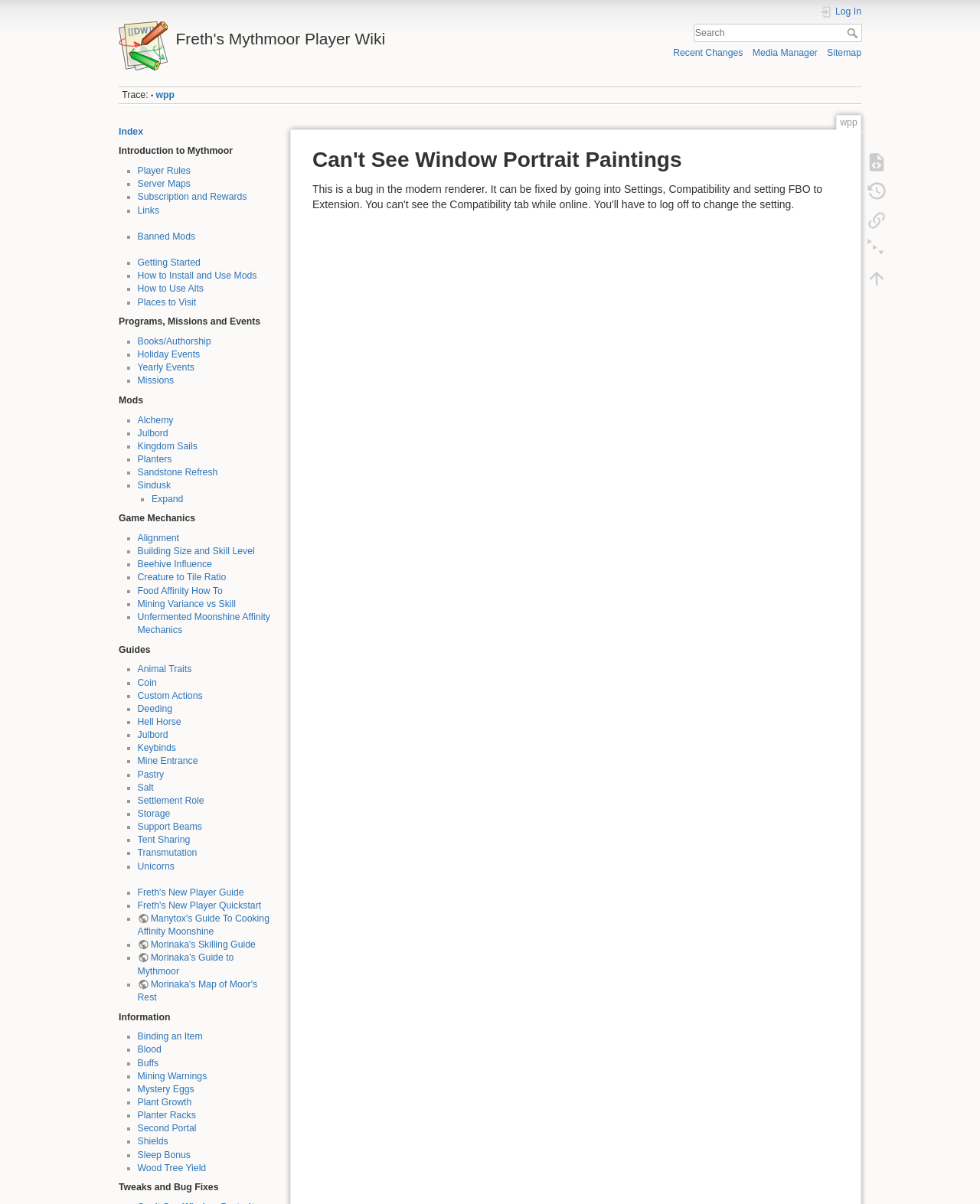Please locate the bounding box coordinates of the element's region that needs to be clicked to follow the instruction: "Read the Introduction to Mythmoor". The bounding box coordinates should be provided as four float numbers between 0 and 1, i.e., [left, top, right, bottom].

[0.121, 0.121, 0.238, 0.13]